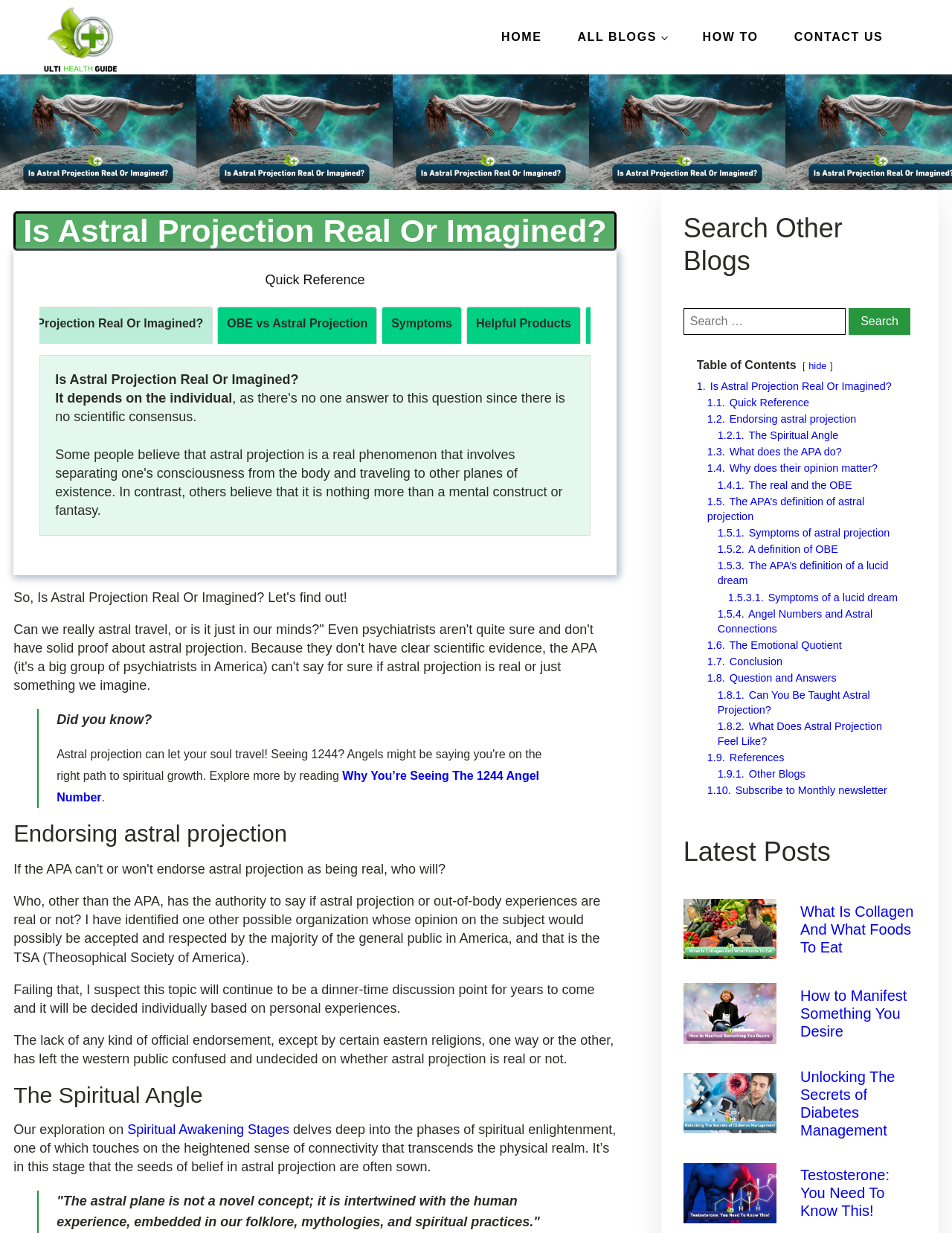Please identify the bounding box coordinates of the element I need to click to follow this instruction: "Search for a blog post".

[0.718, 0.25, 0.962, 0.272]